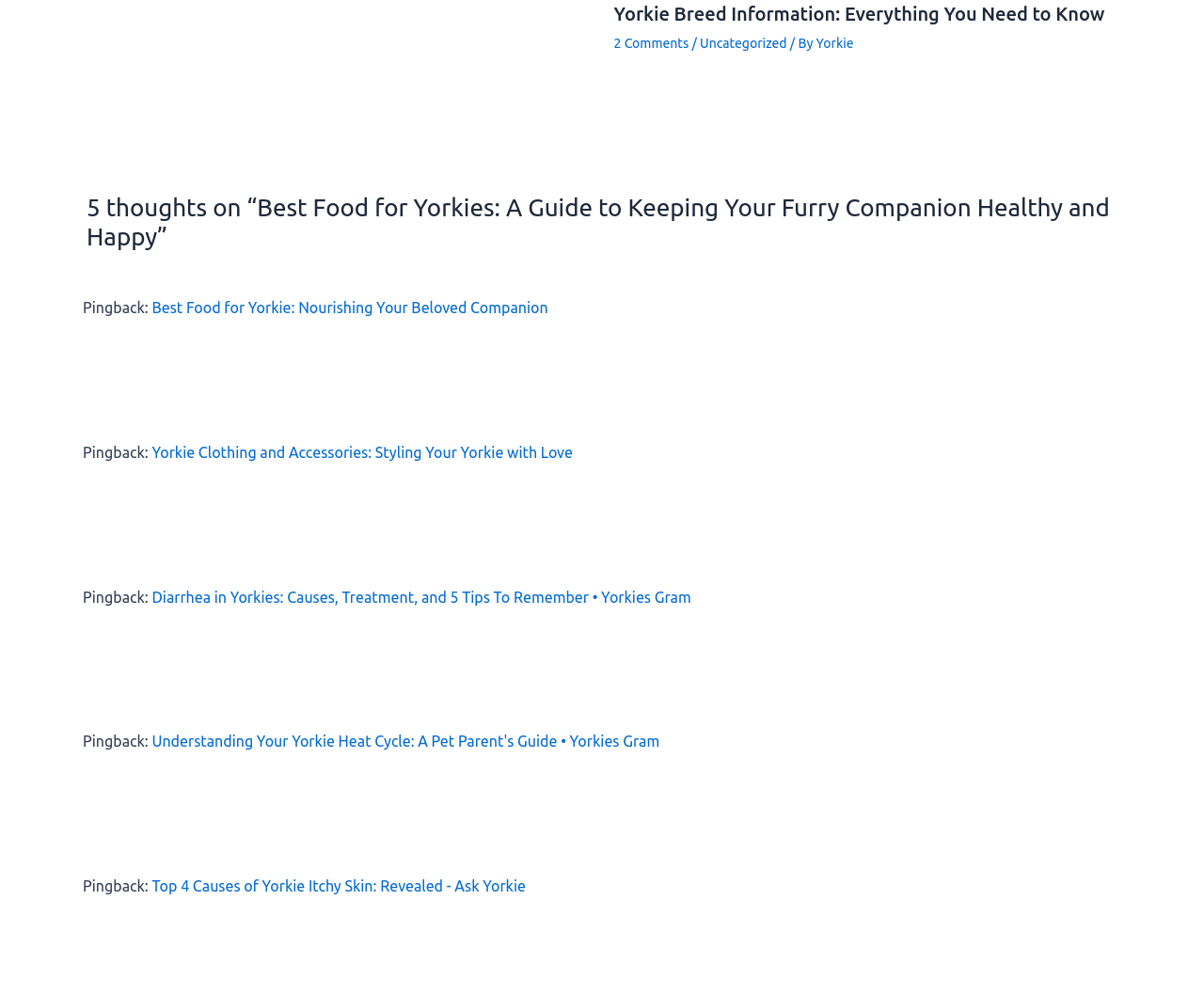What is the category of the article on this webpage?
Please respond to the question with a detailed and well-explained answer.

The link 'Uncategorized' is present in the header section of the webpage, indicating that the category of the article is Uncategorized.